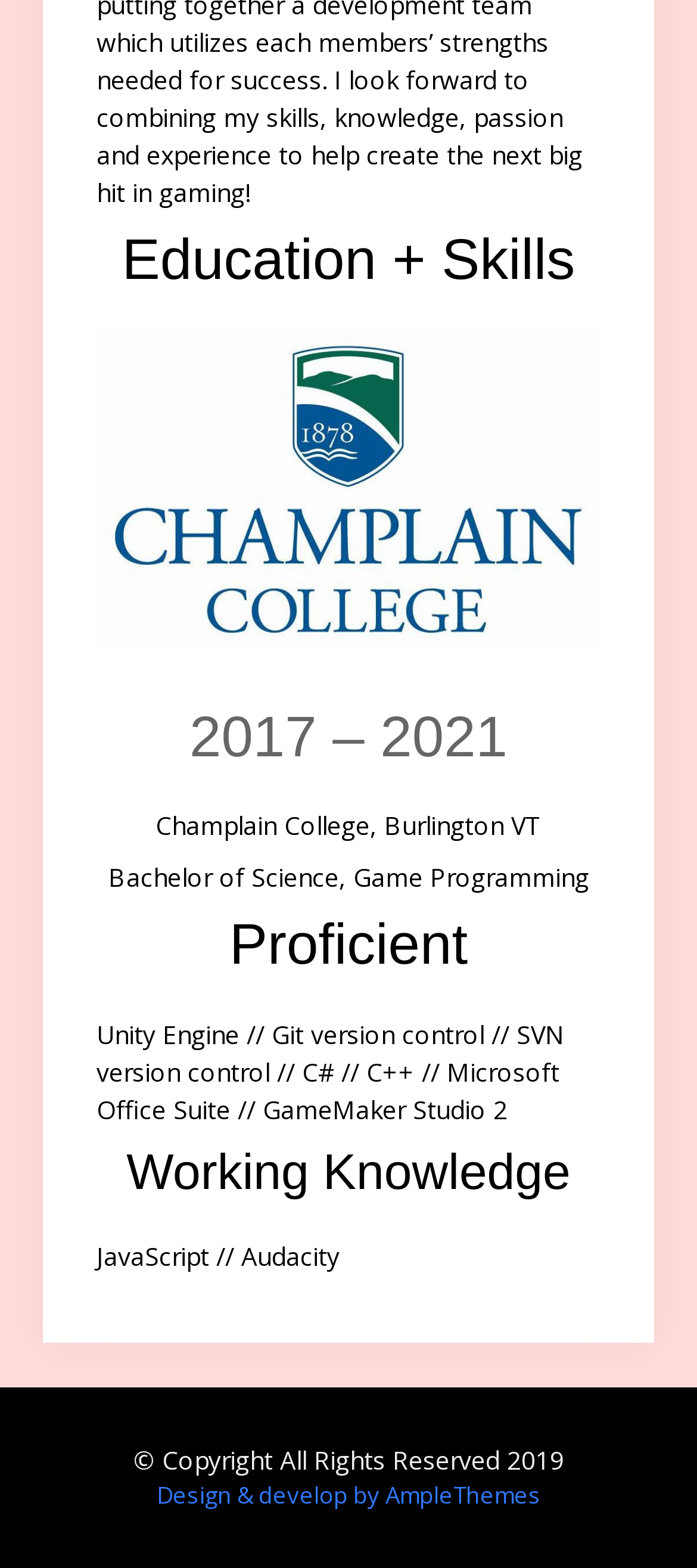Based on the image, provide a detailed and complete answer to the question: 
What is the degree earned by the individual?

By examining the webpage, I found the text 'Bachelor of Science, Game Programming' under the 'Education + Skills' section, which indicates the degree earned by the individual.